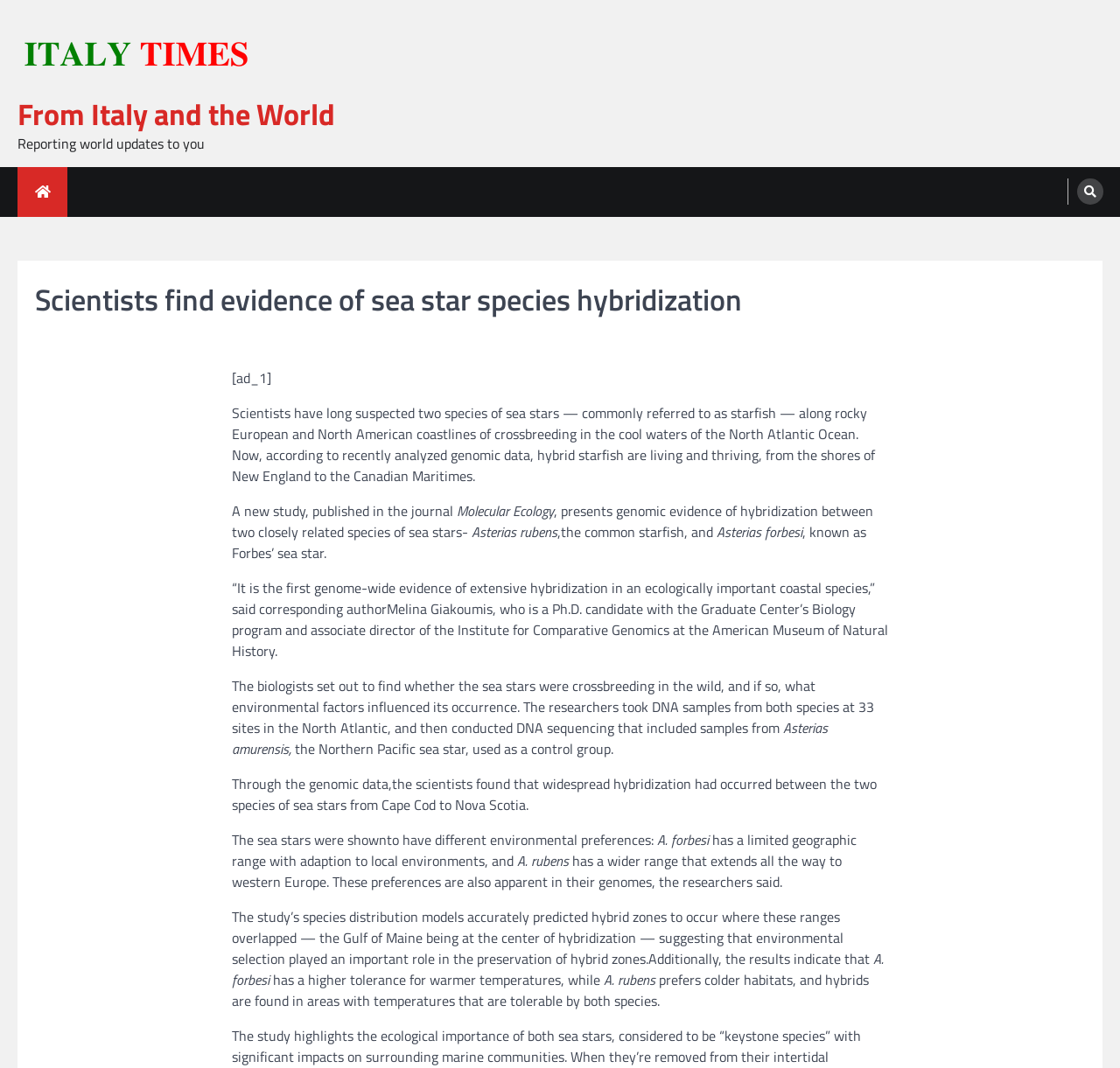What is the name of the institution where Melina Giakoumis is a Ph.D. candidate?
Please provide a comprehensive answer based on the details in the screenshot.

The answer can be found in the article text, where it is mentioned that '...corresponding author Melina Giakoumis, who is a Ph.D. candidate with the Graduate Center’s Biology program...'.